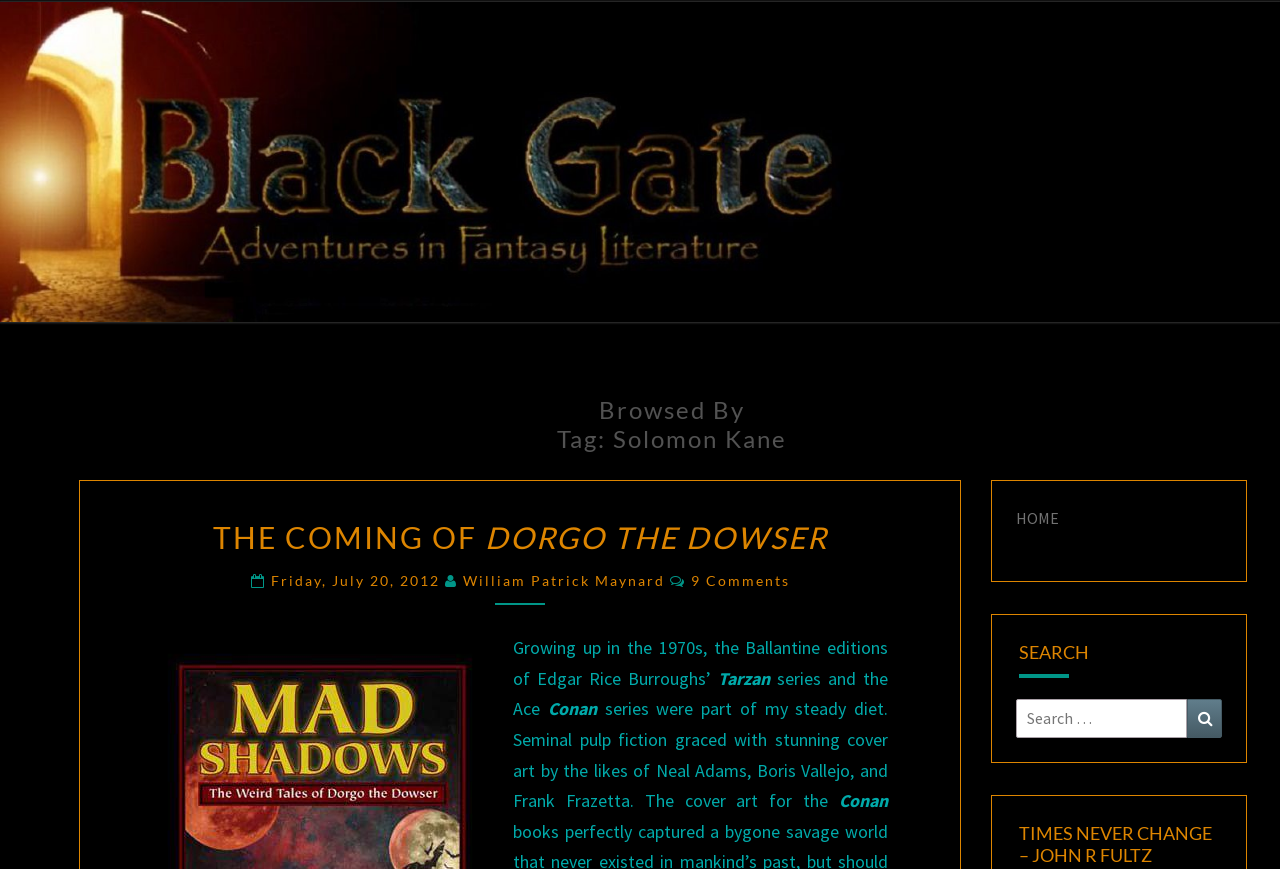Provide the bounding box coordinates for the UI element that is described by this text: "William Patrick Maynard". The coordinates should be in the form of four float numbers between 0 and 1: [left, top, right, bottom].

[0.361, 0.659, 0.519, 0.678]